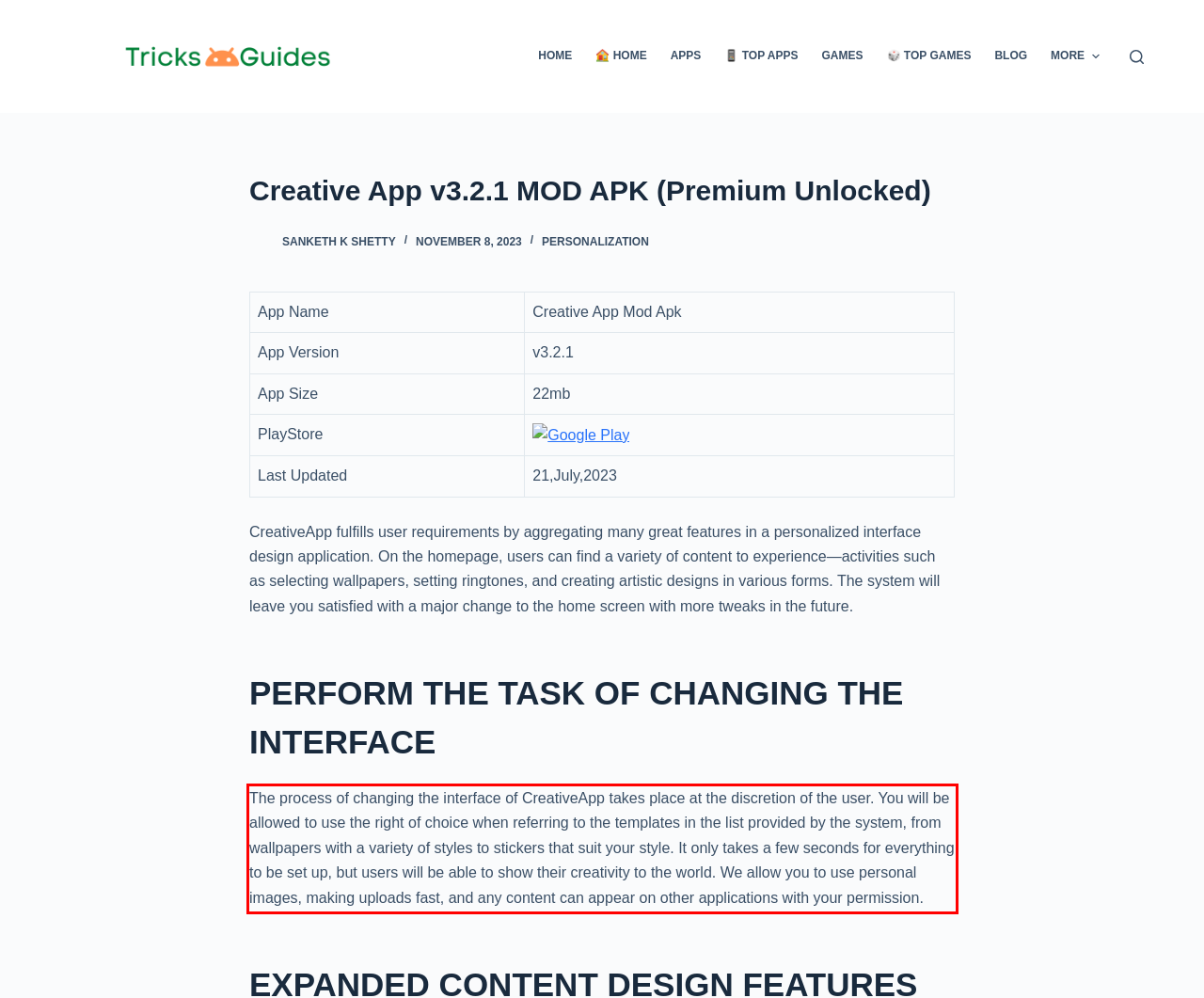You have a screenshot of a webpage with a UI element highlighted by a red bounding box. Use OCR to obtain the text within this highlighted area.

The process of changing the interface of CreativeApp takes place at the discretion of the user. You will be allowed to use the right of choice when referring to the templates in the list provided by the system, from wallpapers with a variety of styles to stickers that suit your style. It only takes a few seconds for everything to be set up, but users will be able to show their creativity to the world. We allow you to use personal images, making uploads fast, and any content can appear on other applications with your permission.